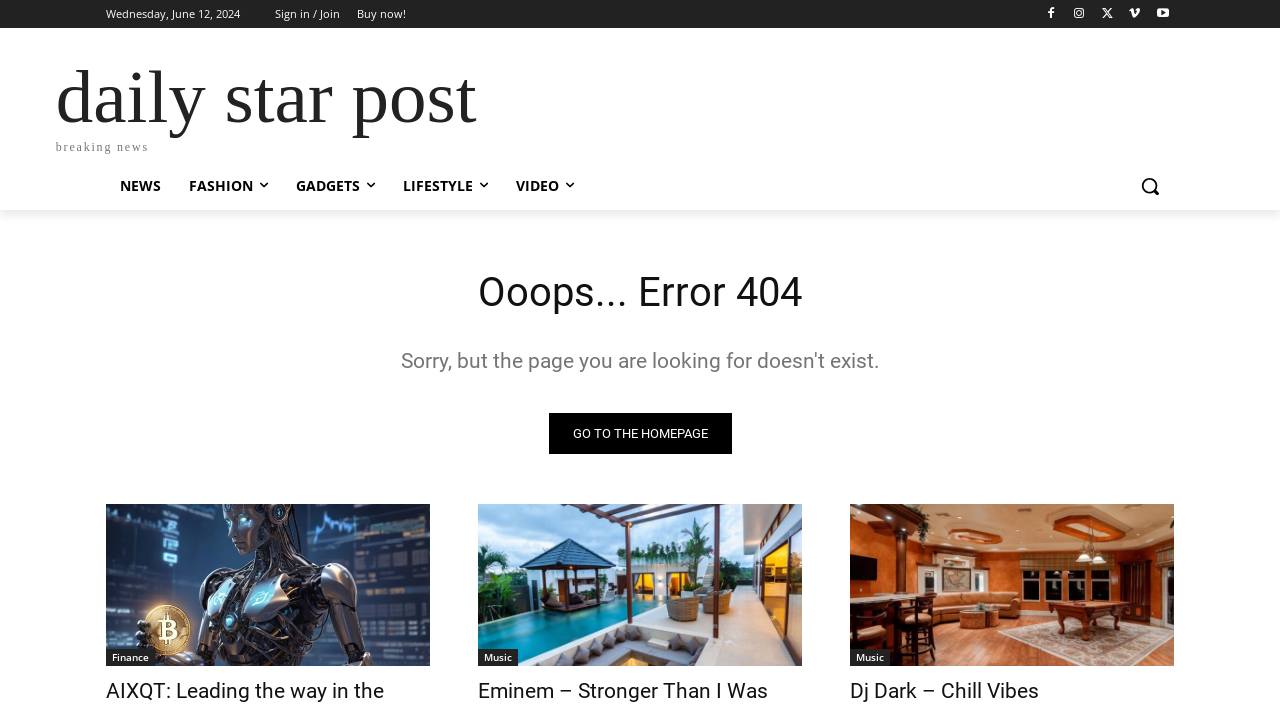Determine the bounding box coordinates for the area that needs to be clicked to fulfill this task: "Go to the homepage". The coordinates must be given as four float numbers between 0 and 1, i.e., [left, top, right, bottom].

[0.429, 0.586, 0.571, 0.644]